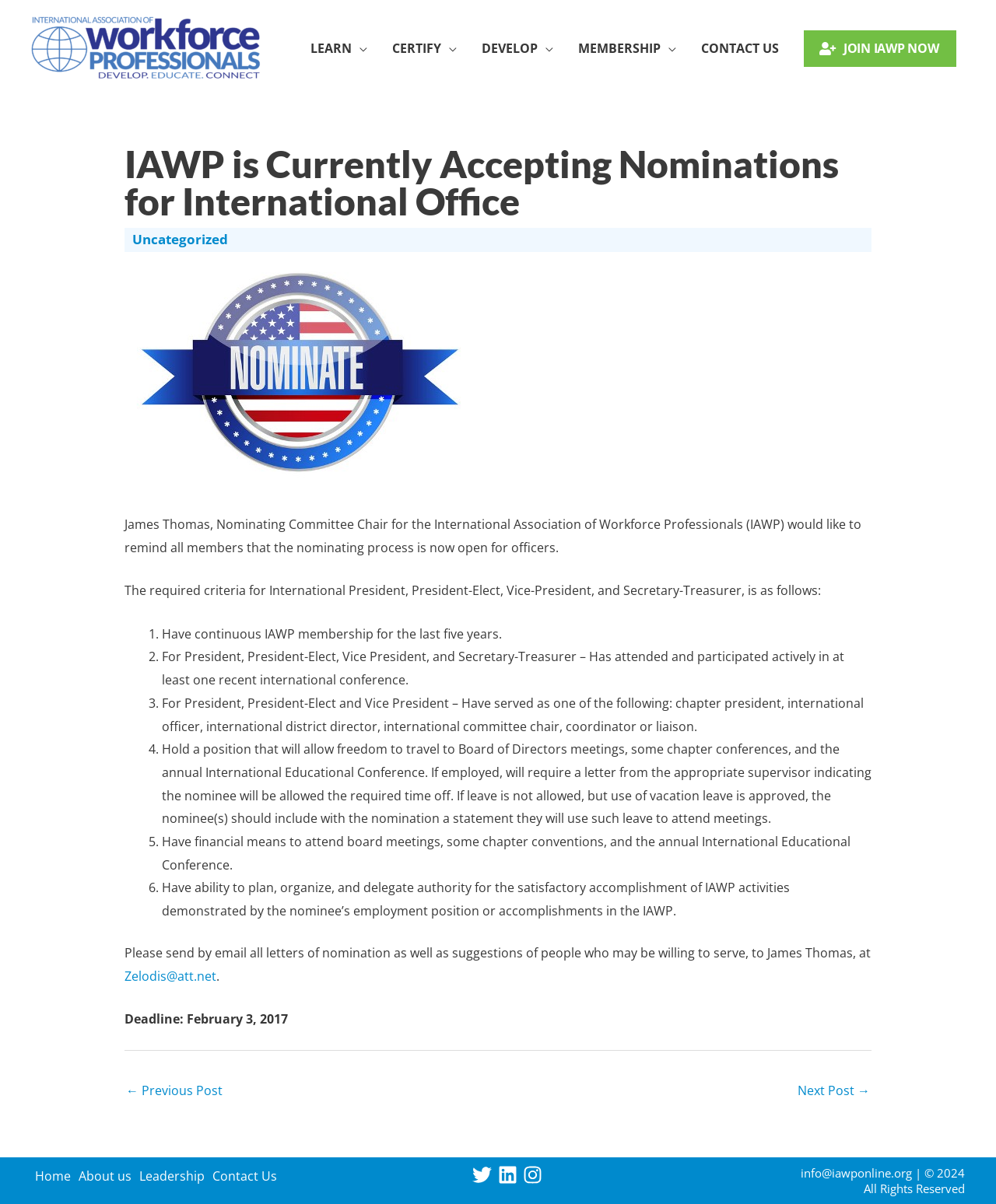Pinpoint the bounding box coordinates of the element you need to click to execute the following instruction: "Click the 'About us' link". The bounding box should be represented by four float numbers between 0 and 1, in the format [left, top, right, bottom].

None